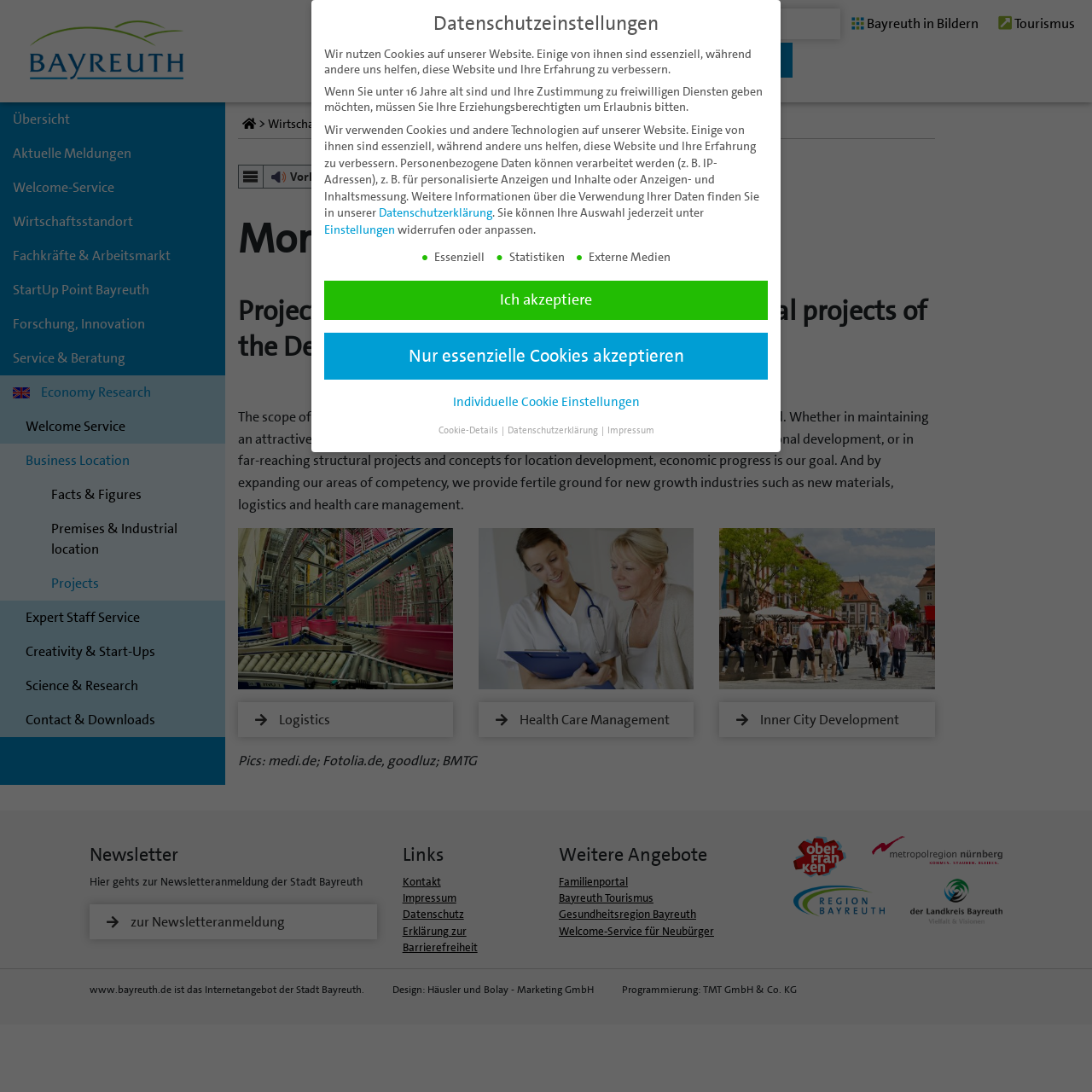Please find the bounding box coordinates of the element that must be clicked to perform the given instruction: "Click the logo of Bayreuth". The coordinates should be four float numbers from 0 to 1, i.e., [left, top, right, bottom].

[0.027, 0.016, 0.168, 0.072]